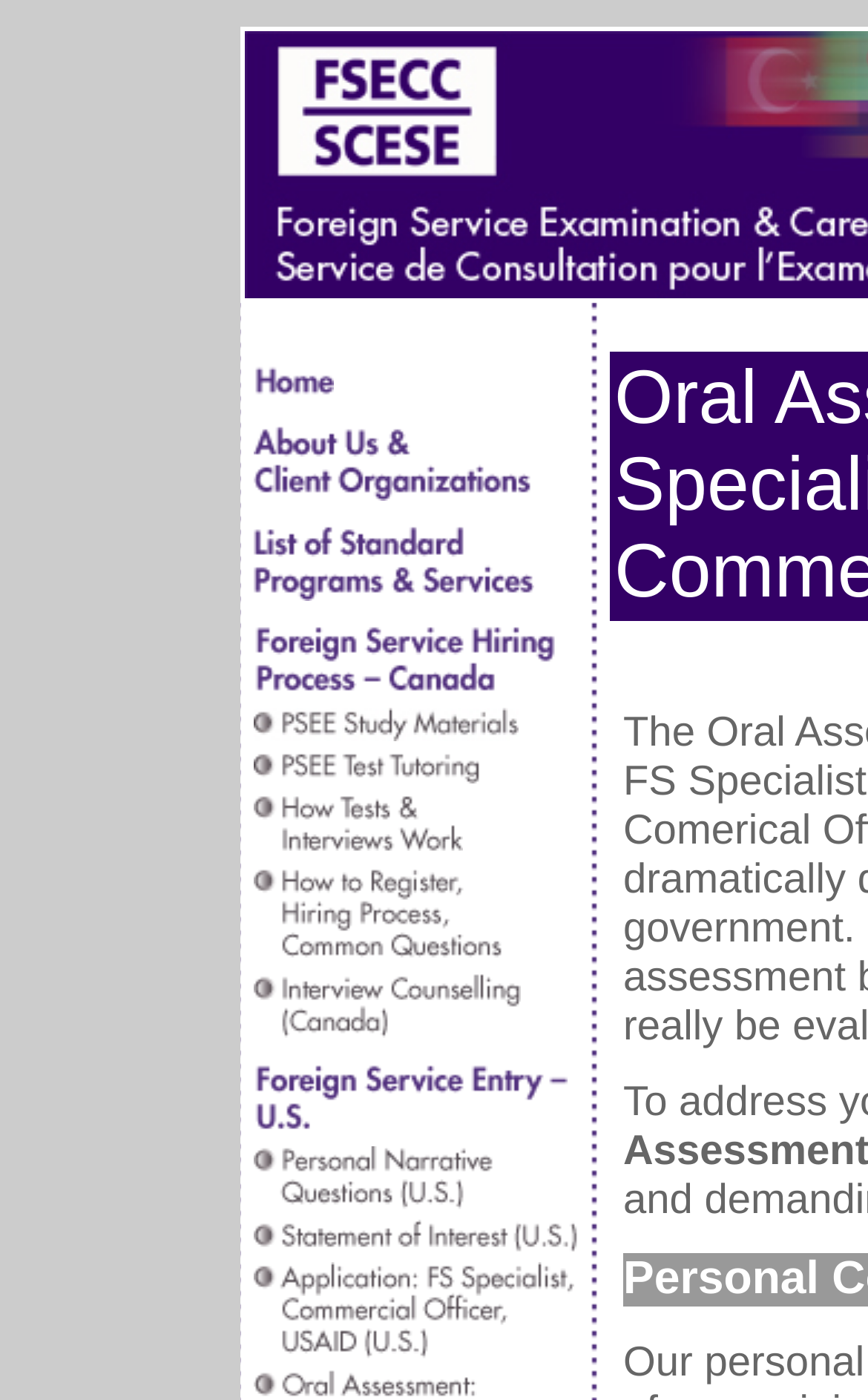Locate the bounding box coordinates of the item that should be clicked to fulfill the instruction: "Learn about PSEE Study Materials".

[0.292, 0.509, 0.597, 0.536]